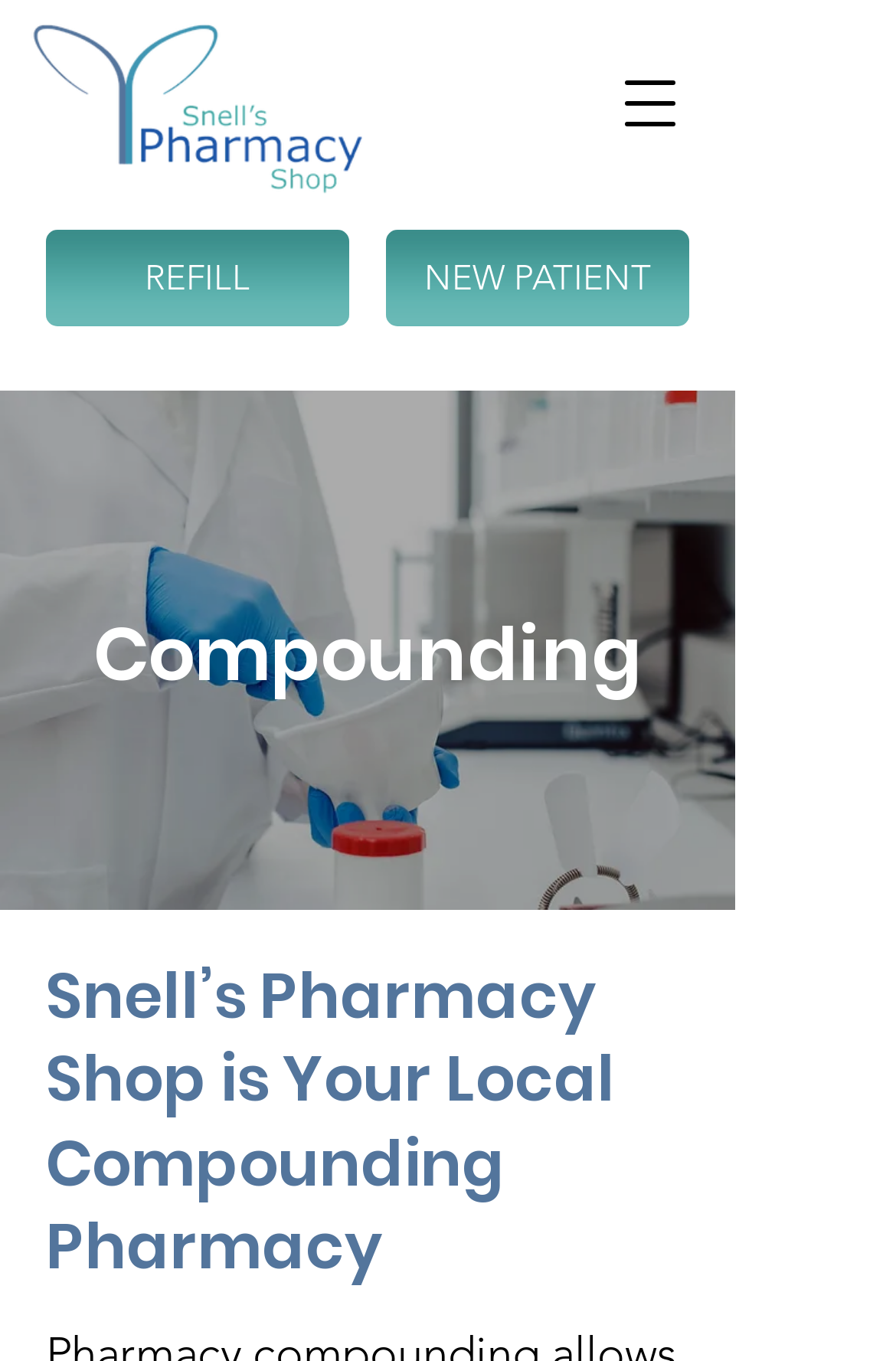What is the main service offered by this pharmacy?
Please use the image to provide a one-word or short phrase answer.

Compounding